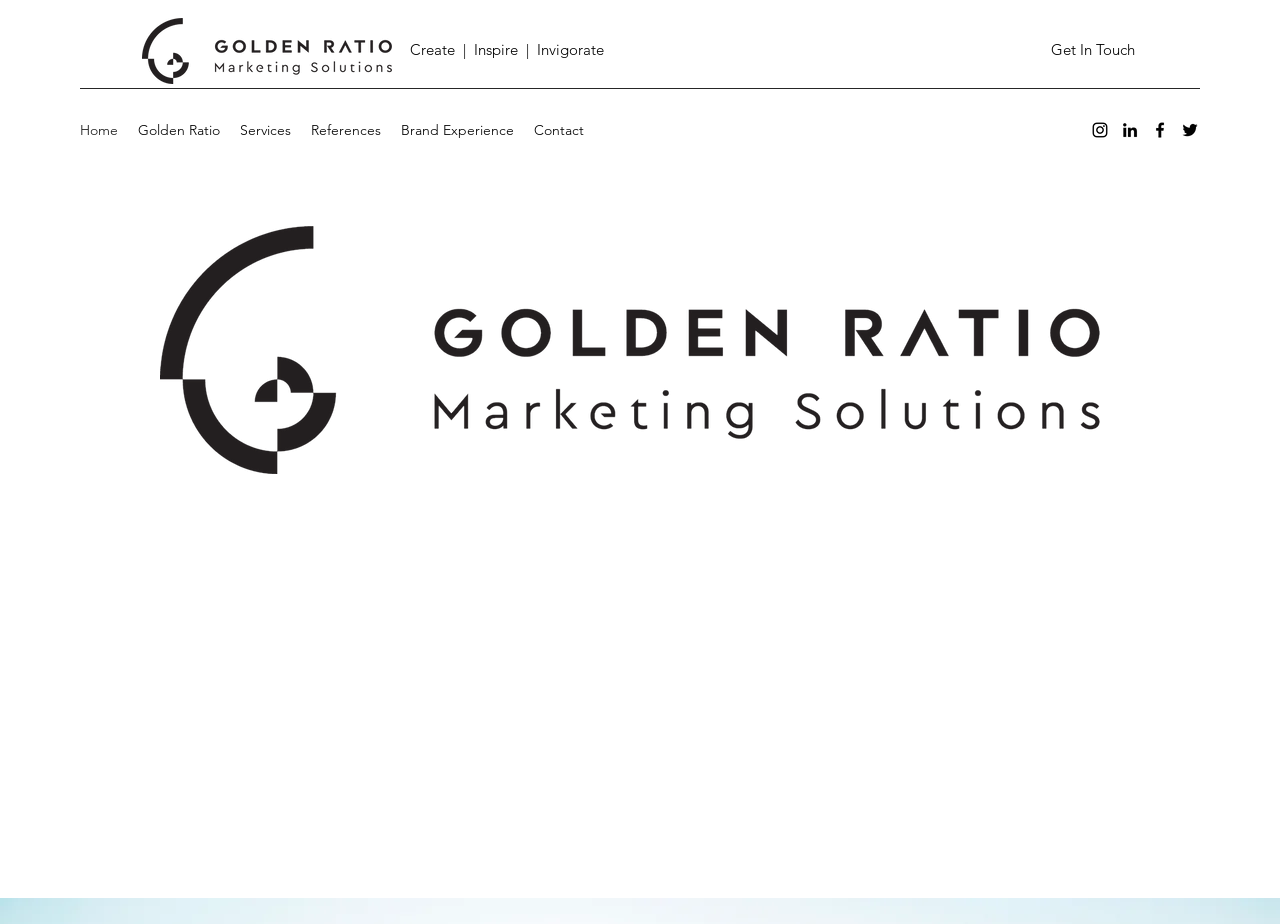How many social media links are there?
Please provide a single word or phrase in response based on the screenshot.

4